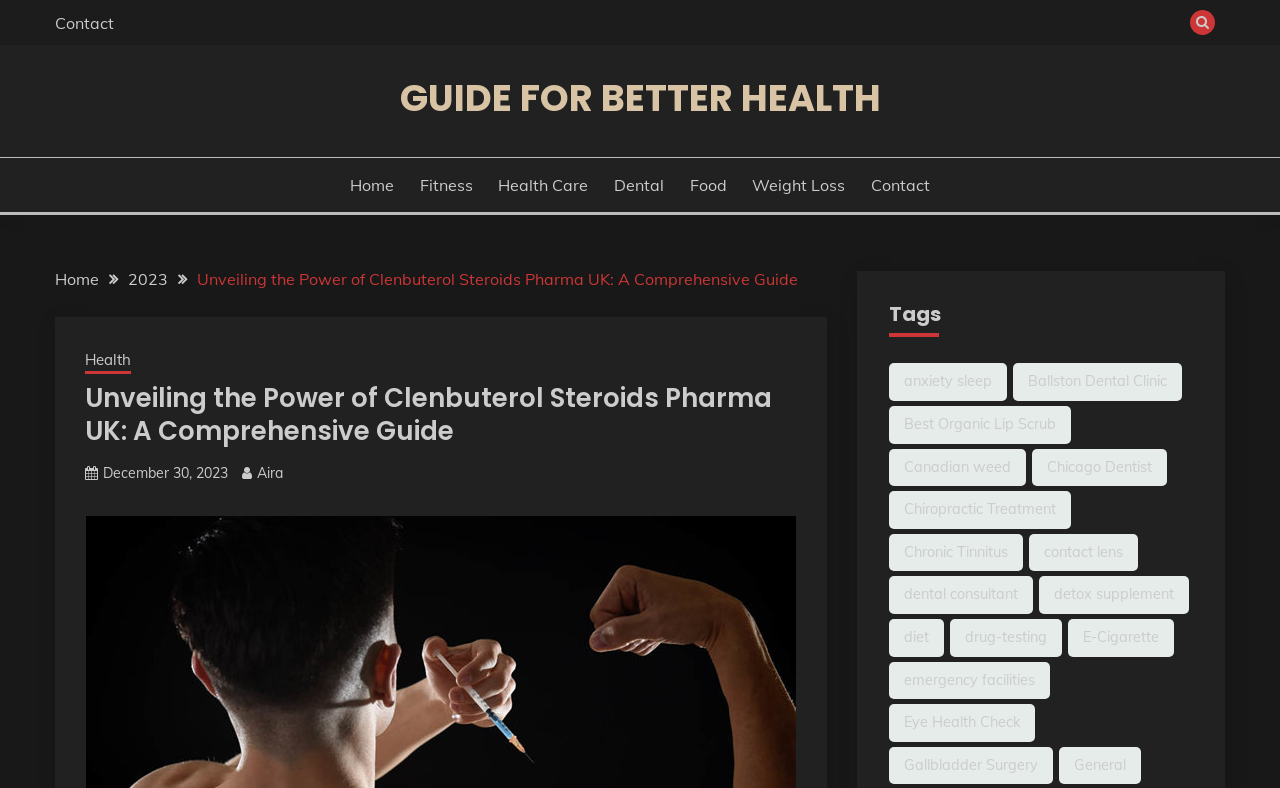Using the element description: "Health", determine the bounding box coordinates for the specified UI element. The coordinates should be four float numbers between 0 and 1, [left, top, right, bottom].

[0.066, 0.443, 0.102, 0.475]